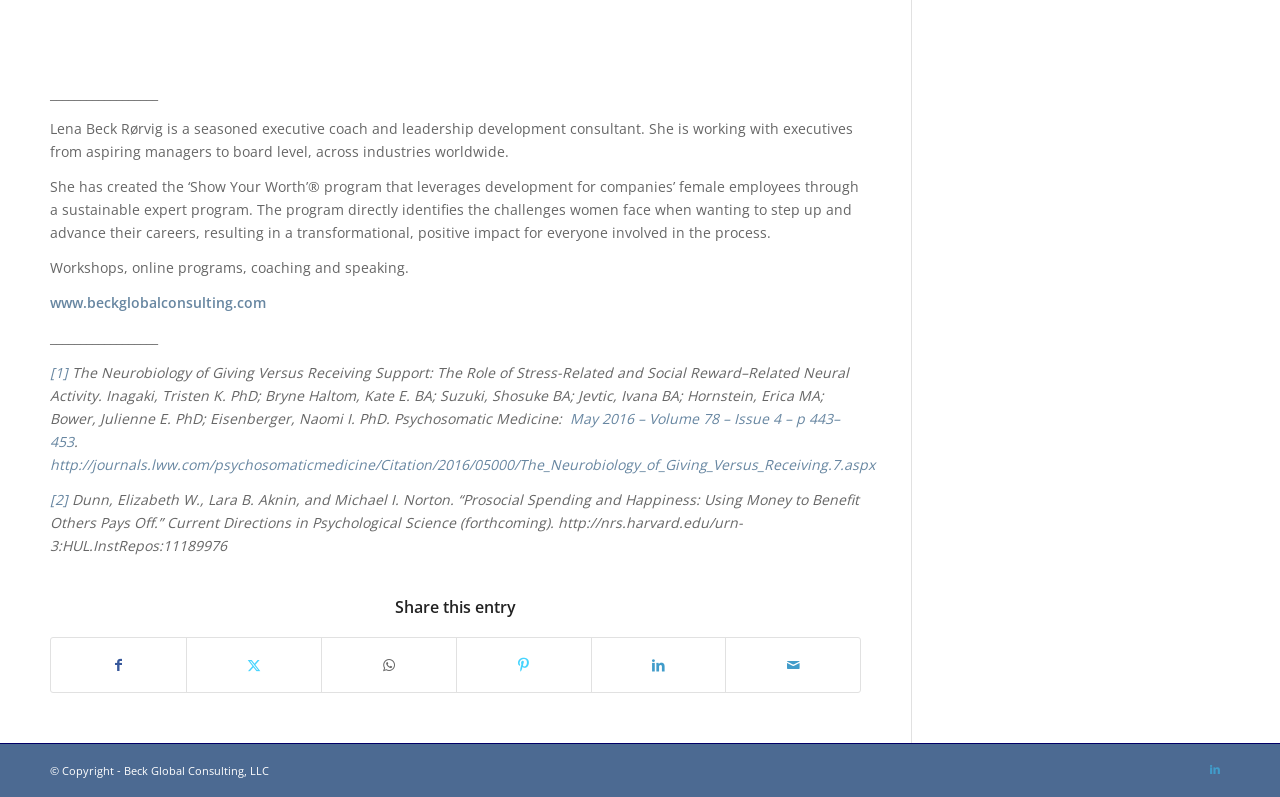Kindly provide the bounding box coordinates of the section you need to click on to fulfill the given instruction: "send an email to info@patguytonpilates.com".

None